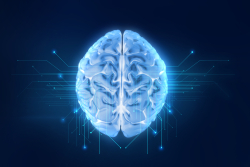Produce a meticulous caption for the image.

The image features a stylized representation of a brain, illuminated in vibrant blue tones against a dark background. The design incorporates glowing digital lines extending from the brain, suggesting connectivity and advanced technology, possibly representing neural pathways or the integration of artificial intelligence with cognitive functions. This imagery aligns with the theme of innovative research aimed at enhancing cognitive health, particularly in individuals living with HIV, as part of a study supported by a significant grant to explore new treatments and interventions. The visual conveys a futuristic approach to neuroscience and the potential impacts of research in improving mental faculties.